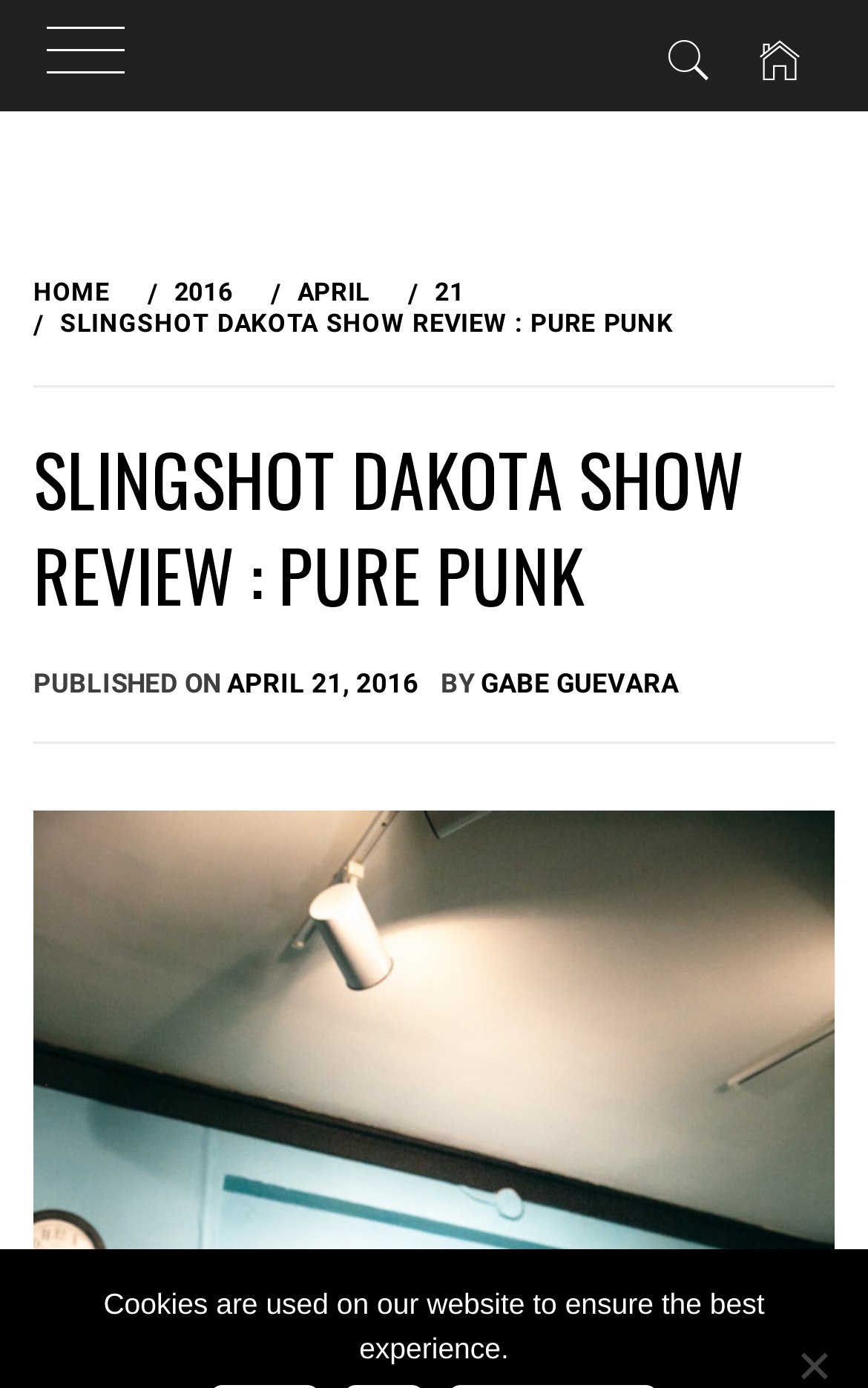Use a single word or phrase to answer the following:
Who wrote the Slingshot Dakota show review?

Gabe Guevara